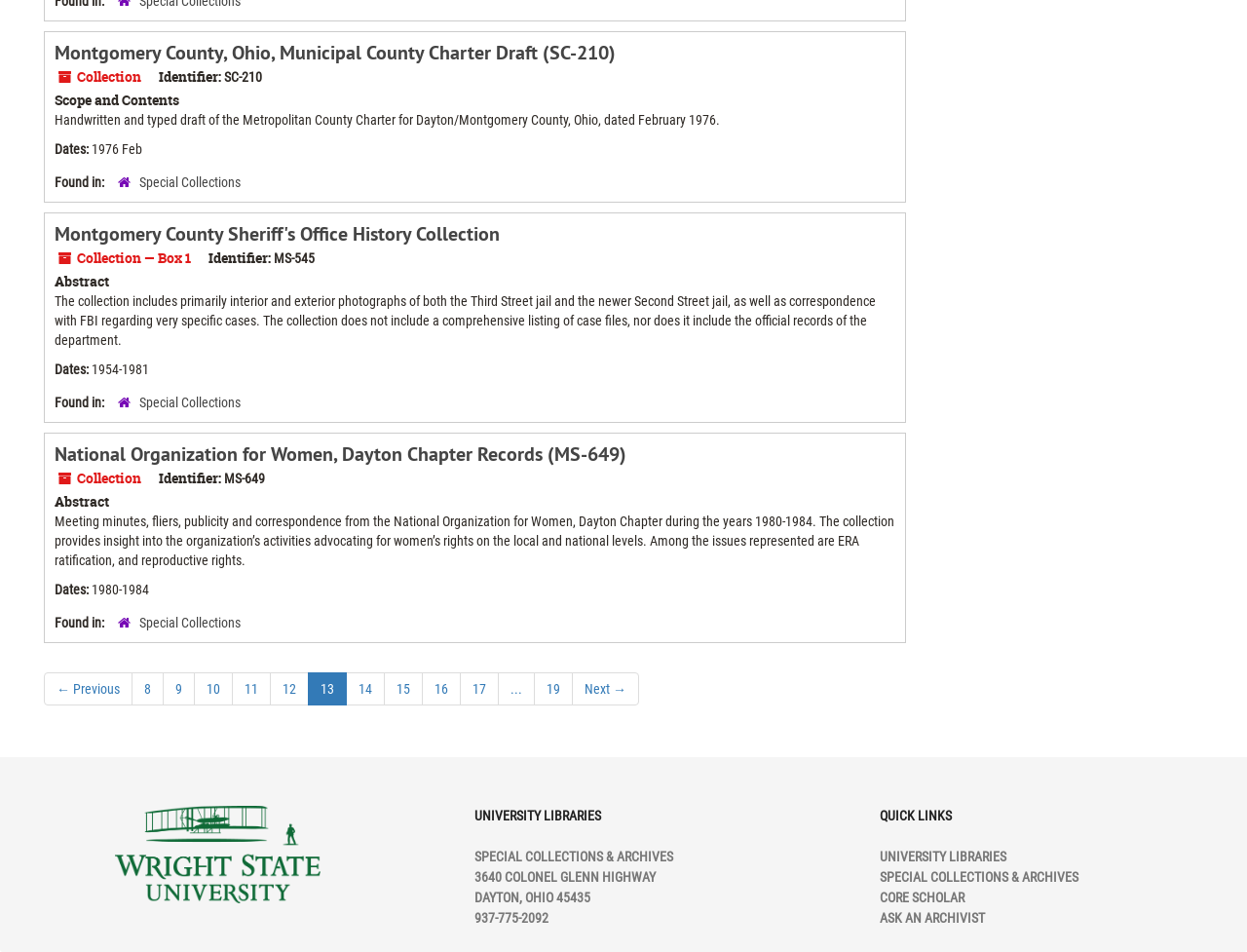How many collections are listed on this page?
Using the visual information from the image, give a one-word or short-phrase answer.

3